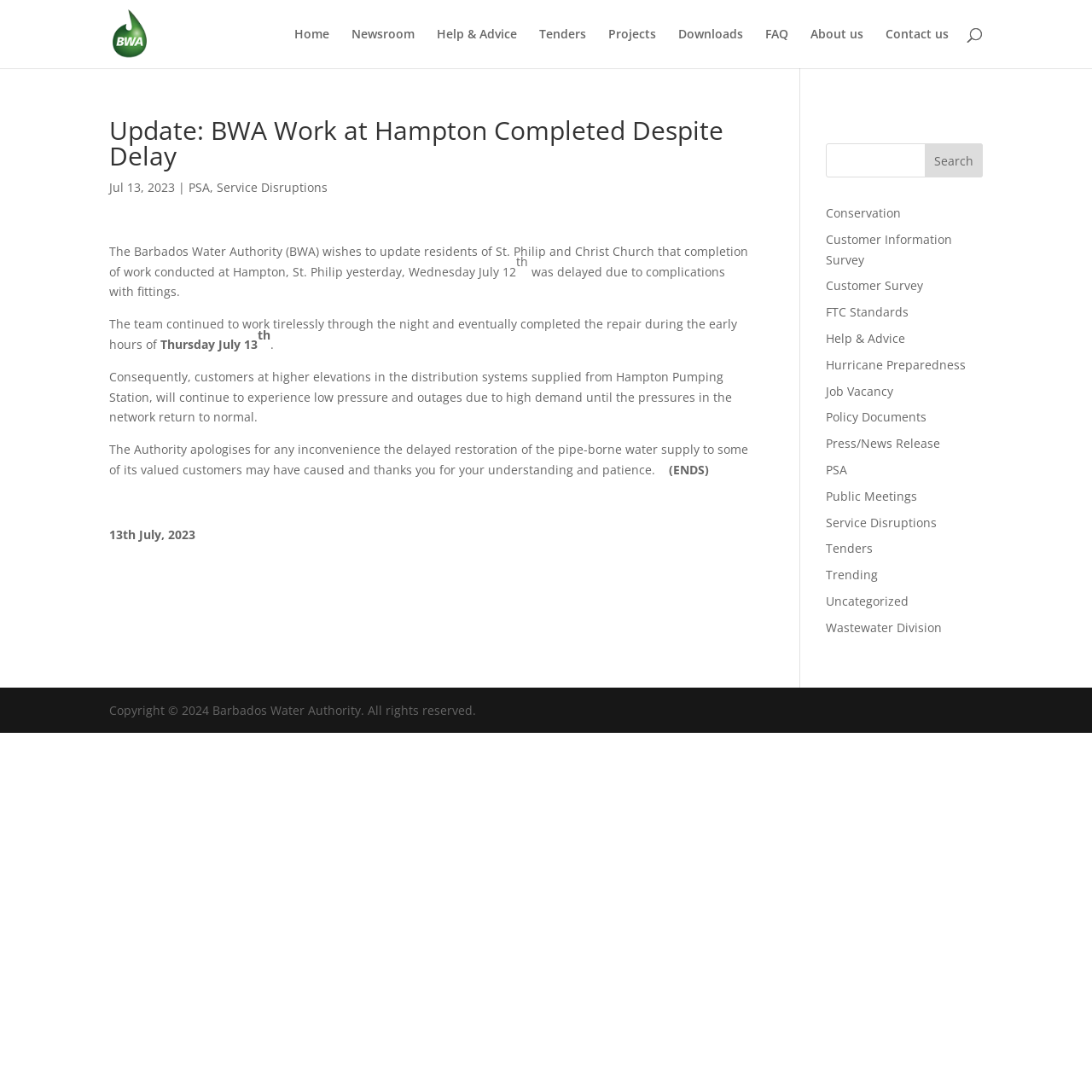What is the topic of the article?
Deliver a detailed and extensive answer to the question.

The topic of the article can be inferred from the heading 'Update: BWA Work at Hampton Completed Despite Delay', which suggests that the article is about the completion of work at Hampton by the Barbados Water Authority.